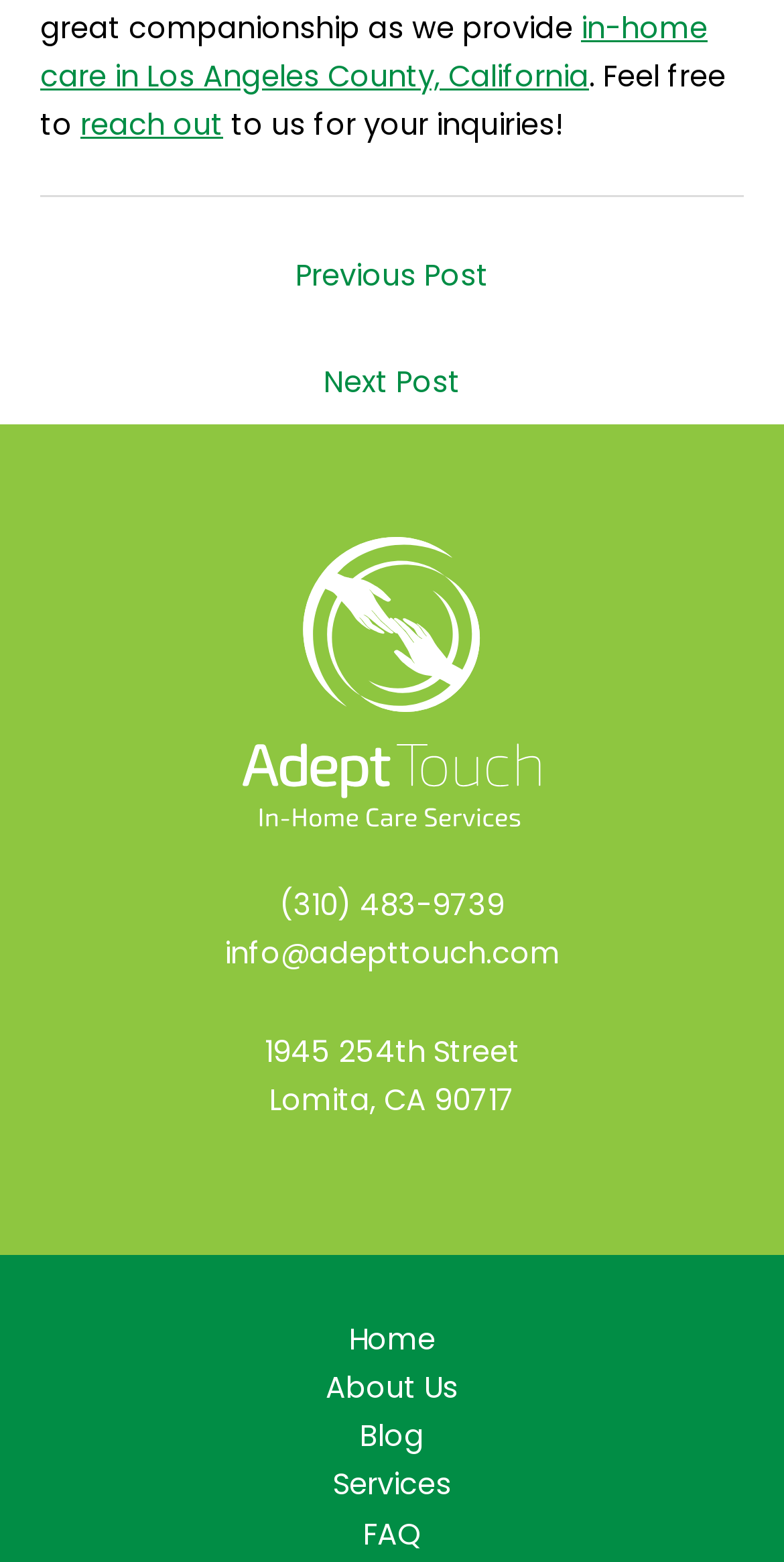Calculate the bounding box coordinates of the UI element given the description: "reach out".

[0.103, 0.067, 0.285, 0.092]